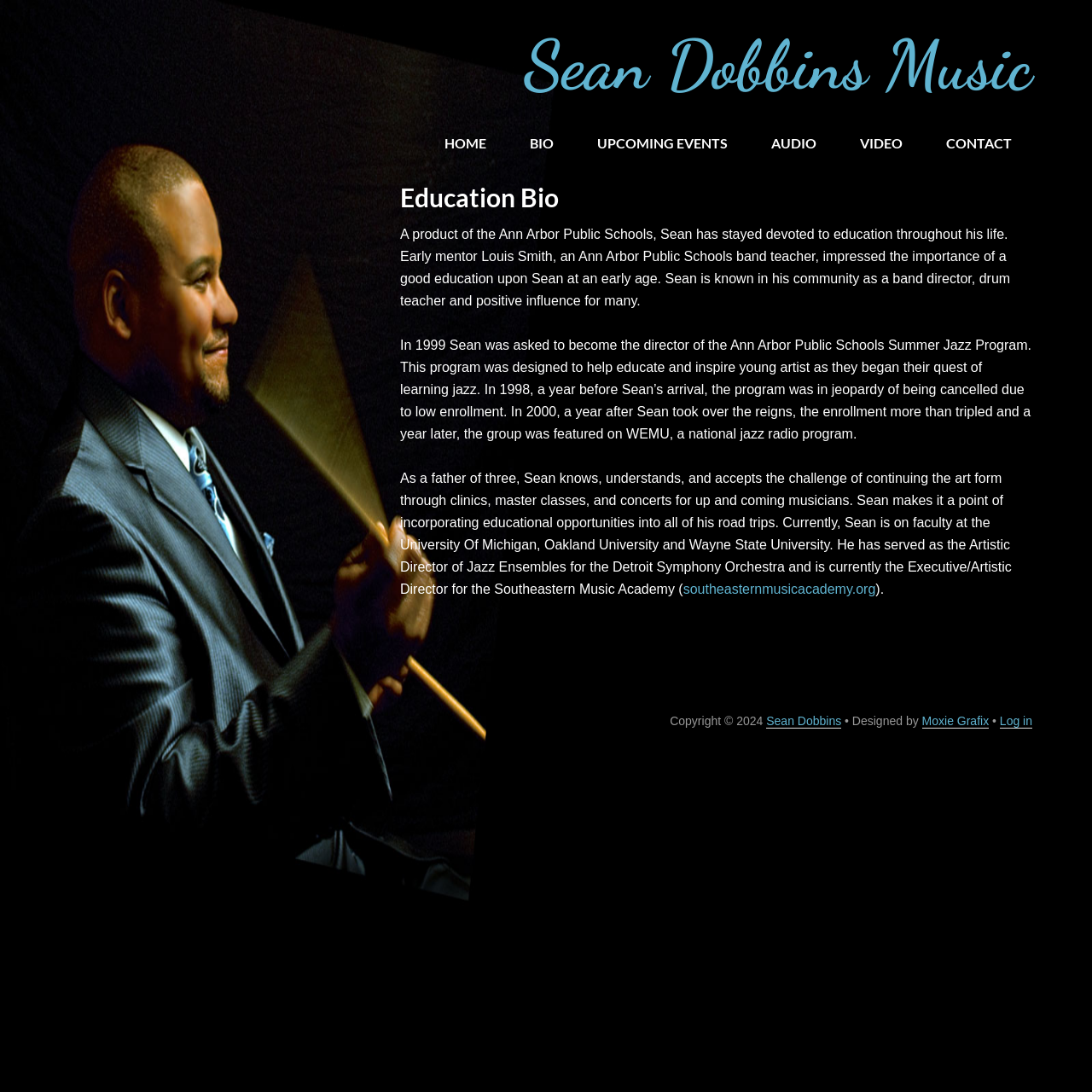Could you determine the bounding box coordinates of the clickable element to complete the instruction: "go to home page"? Provide the coordinates as four float numbers between 0 and 1, i.e., [left, top, right, bottom].

[0.388, 0.109, 0.464, 0.153]